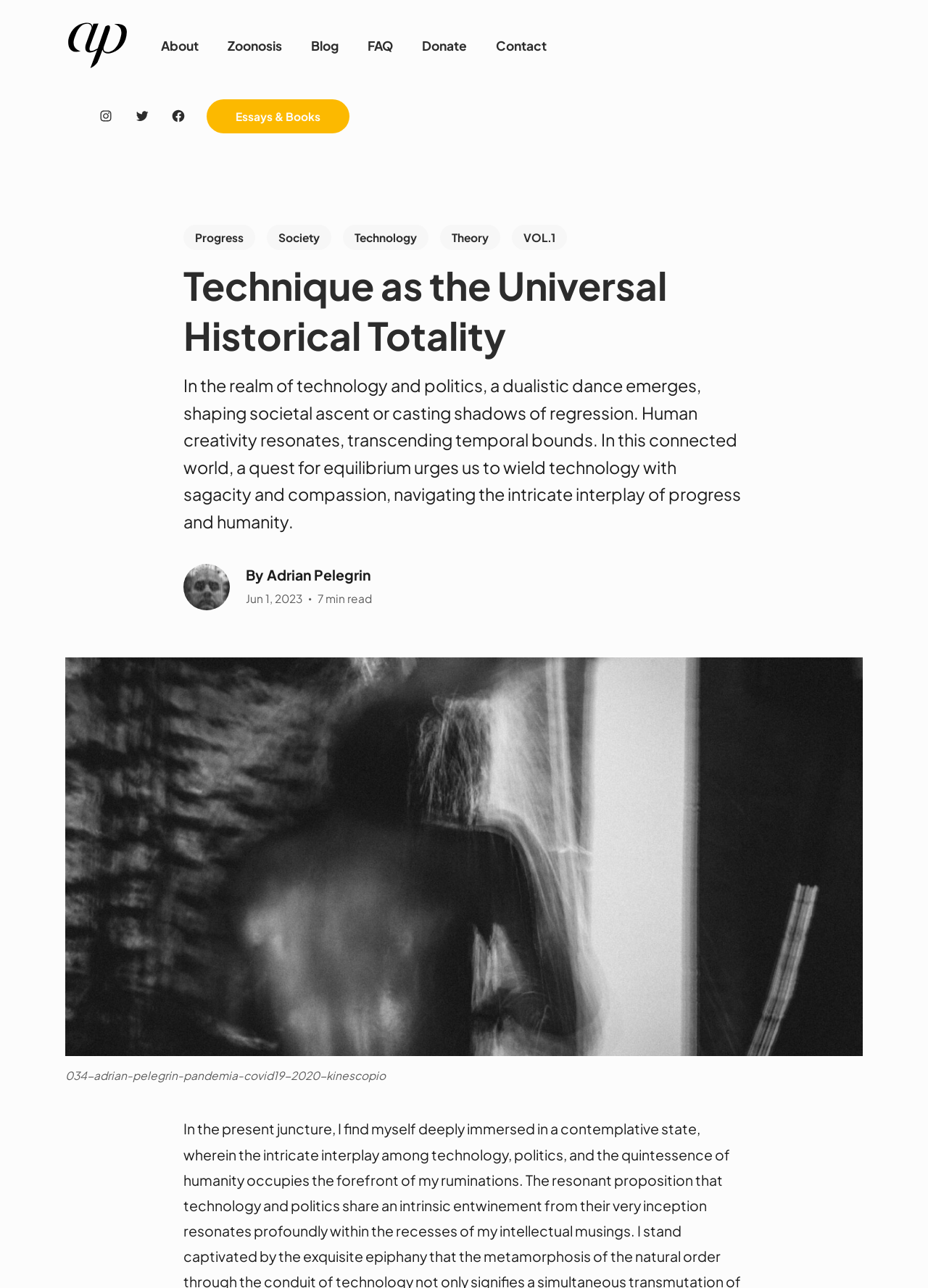From the details in the image, provide a thorough response to the question: What is the main topic of this webpage?

I found the main topic by reading the static text 'In the realm of technology and politics, a dualistic dance emerges...' which is located below the main heading.